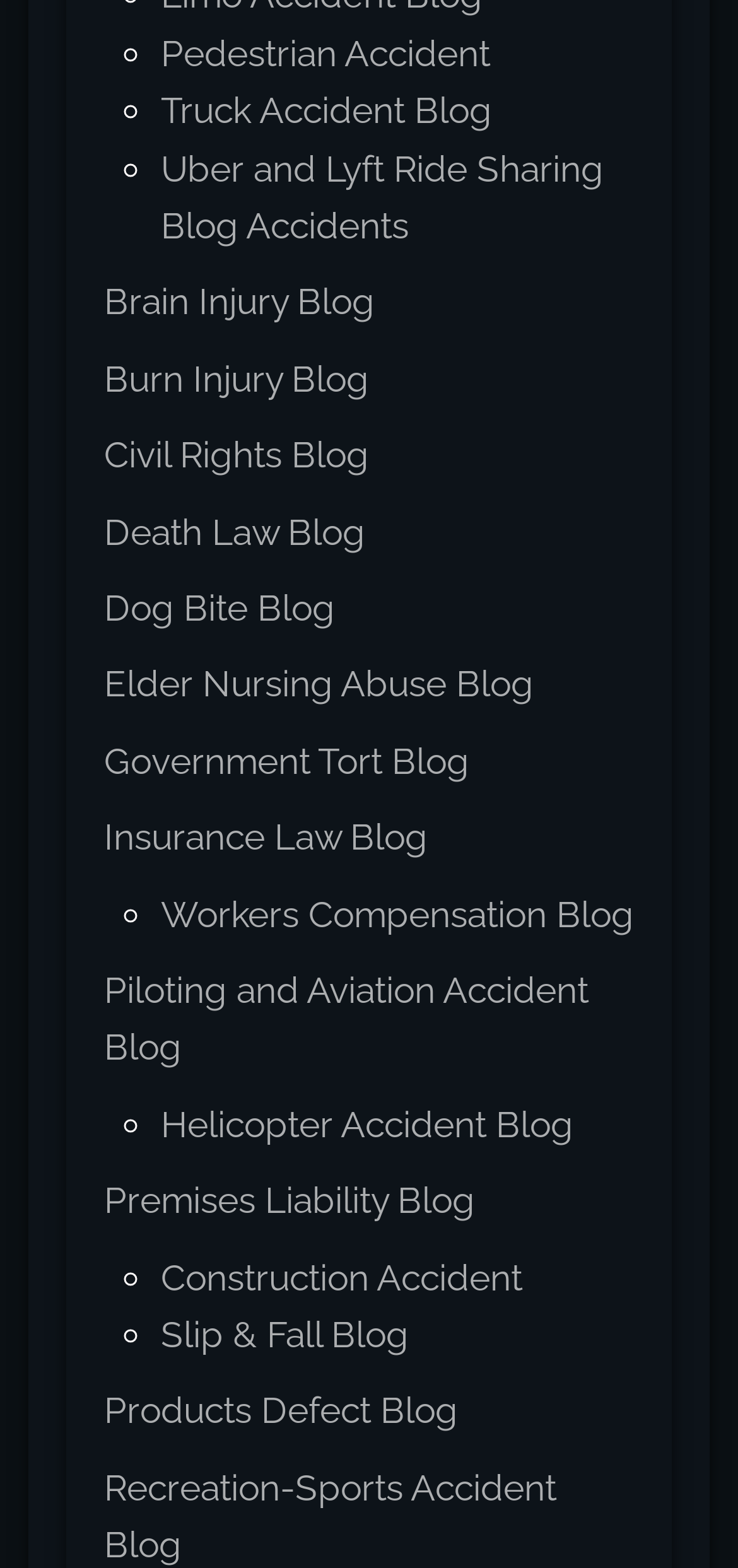Is there a blog category for 'Car Accident'?
Please look at the screenshot and answer in one word or a short phrase.

No